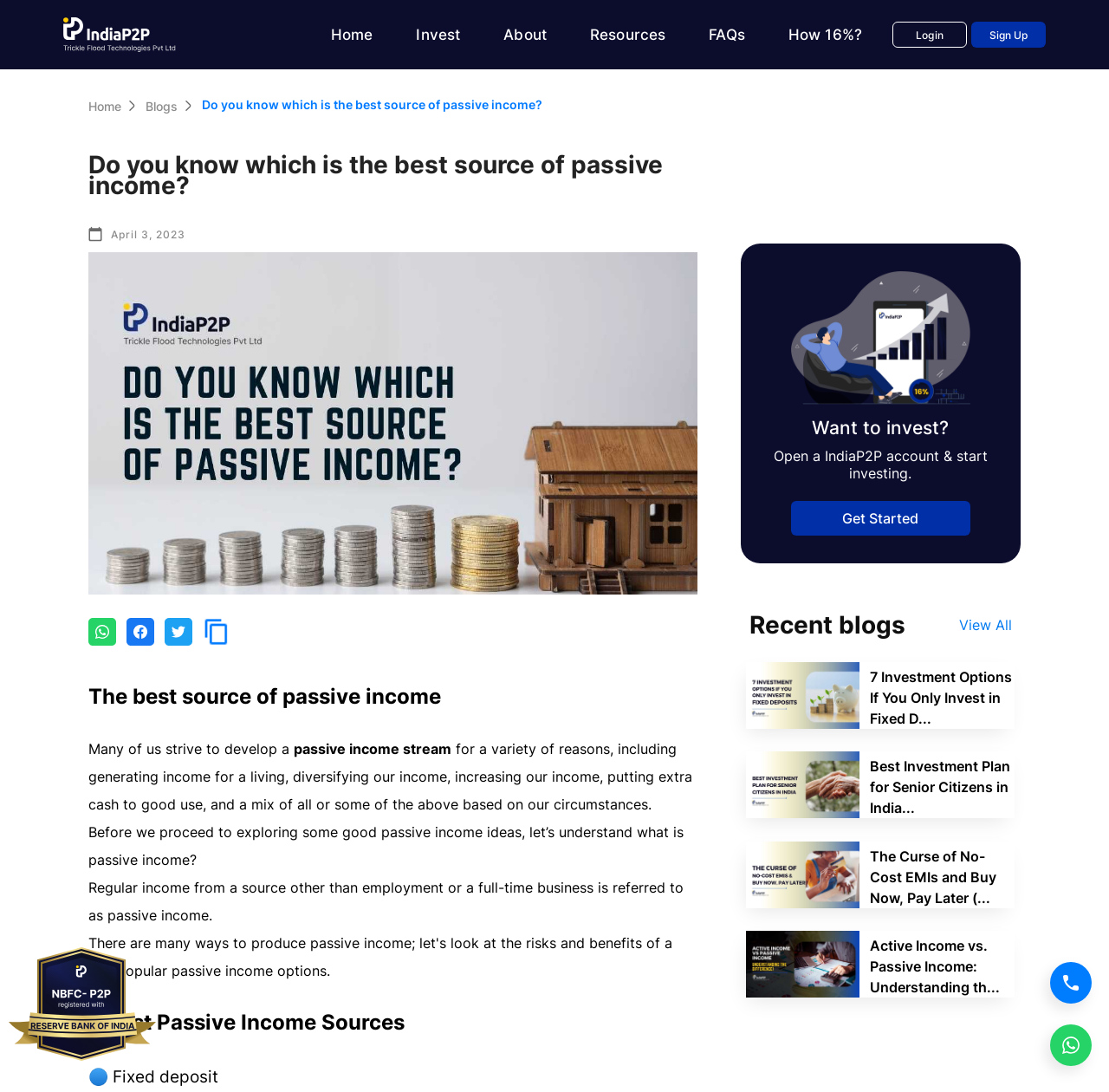What is the date mentioned in the webpage?
Please give a well-detailed answer to the question.

The date is mentioned next to a calendar icon, and it is located below the main heading of the webpage.